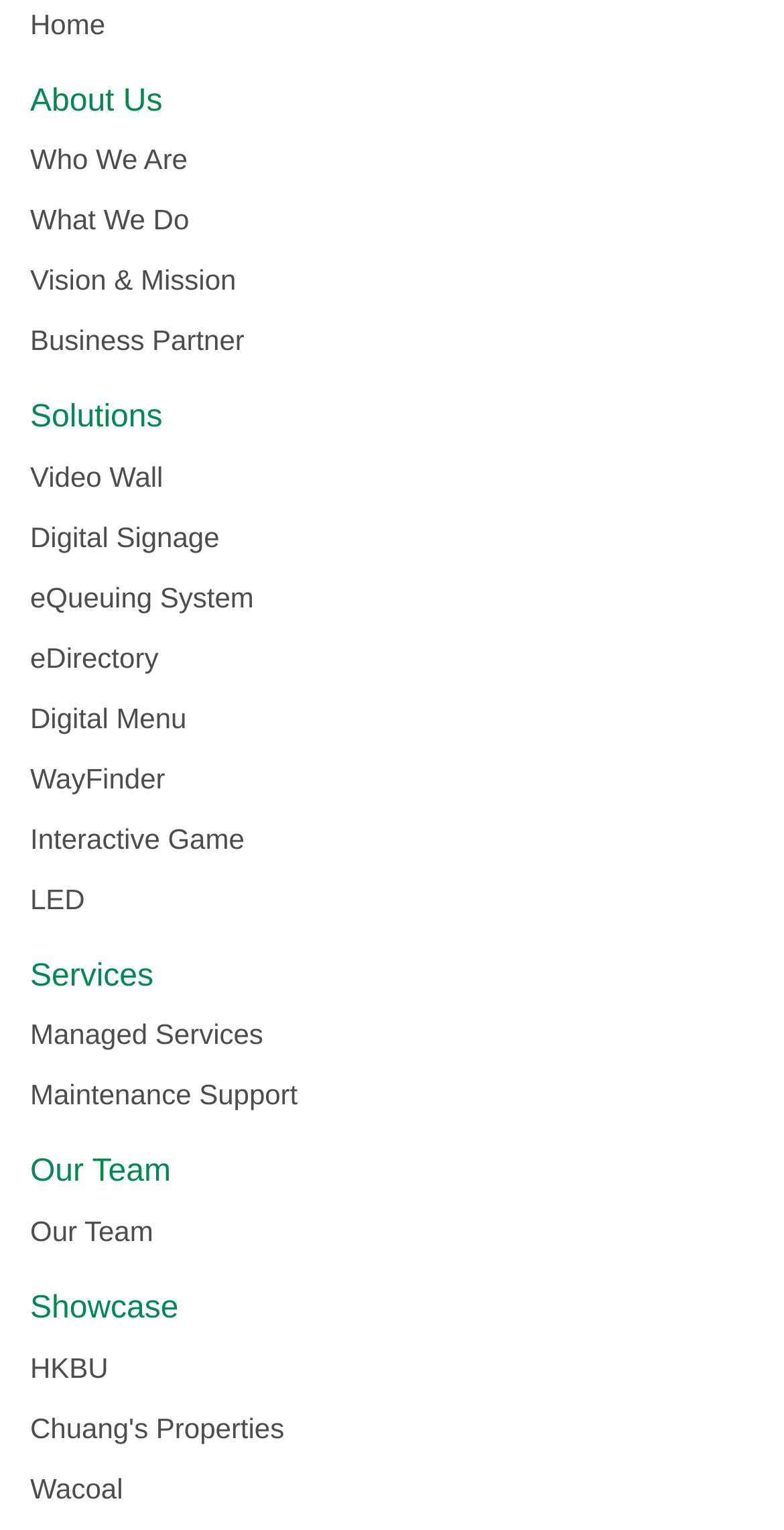Highlight the bounding box of the UI element that corresponds to this description: "HKBU".

[0.038, 0.883, 0.138, 0.904]